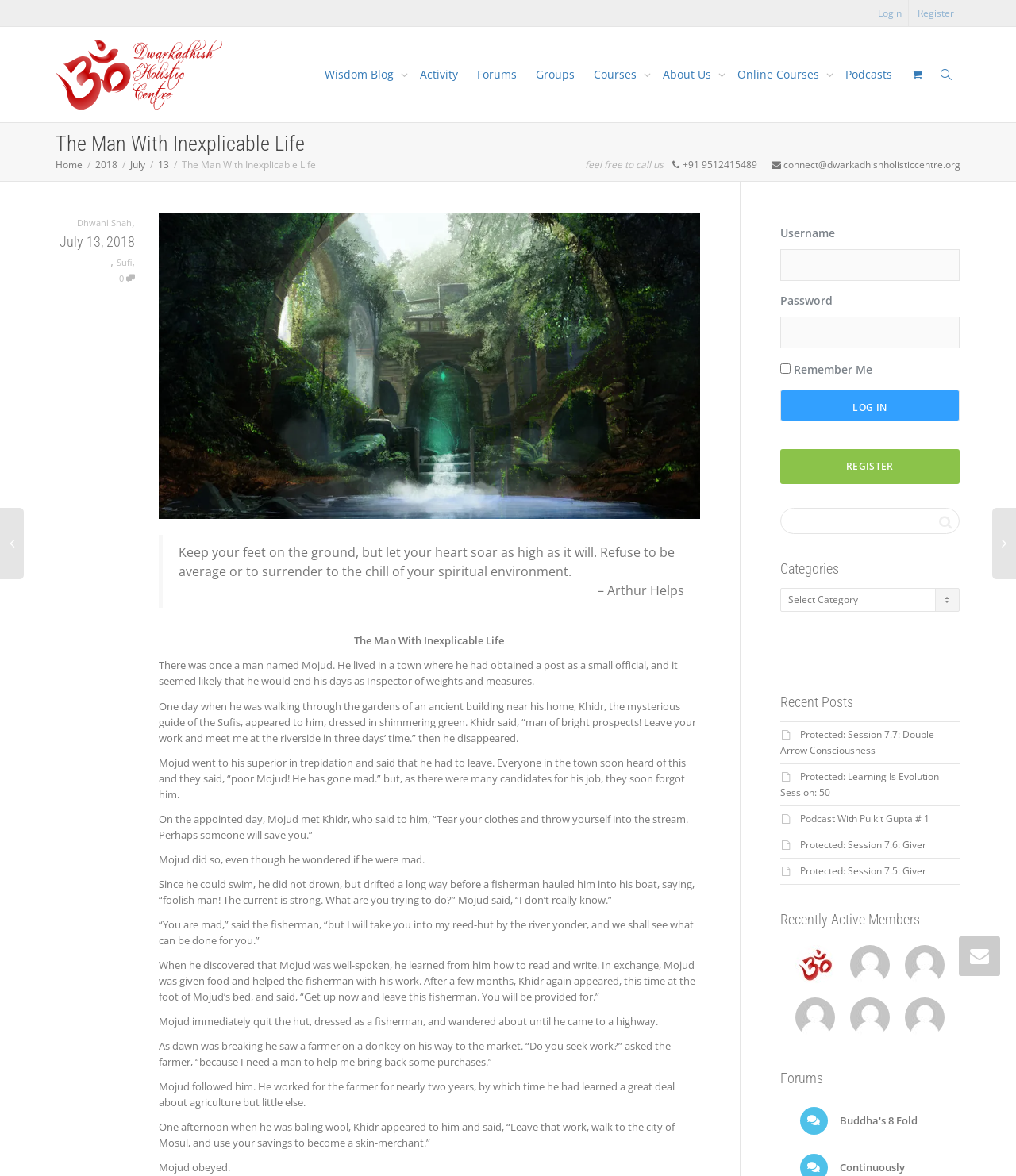Please give the bounding box coordinates of the area that should be clicked to fulfill the following instruction: "Register for an account". The coordinates should be in the format of four float numbers from 0 to 1, i.e., [left, top, right, bottom].

[0.768, 0.382, 0.945, 0.412]